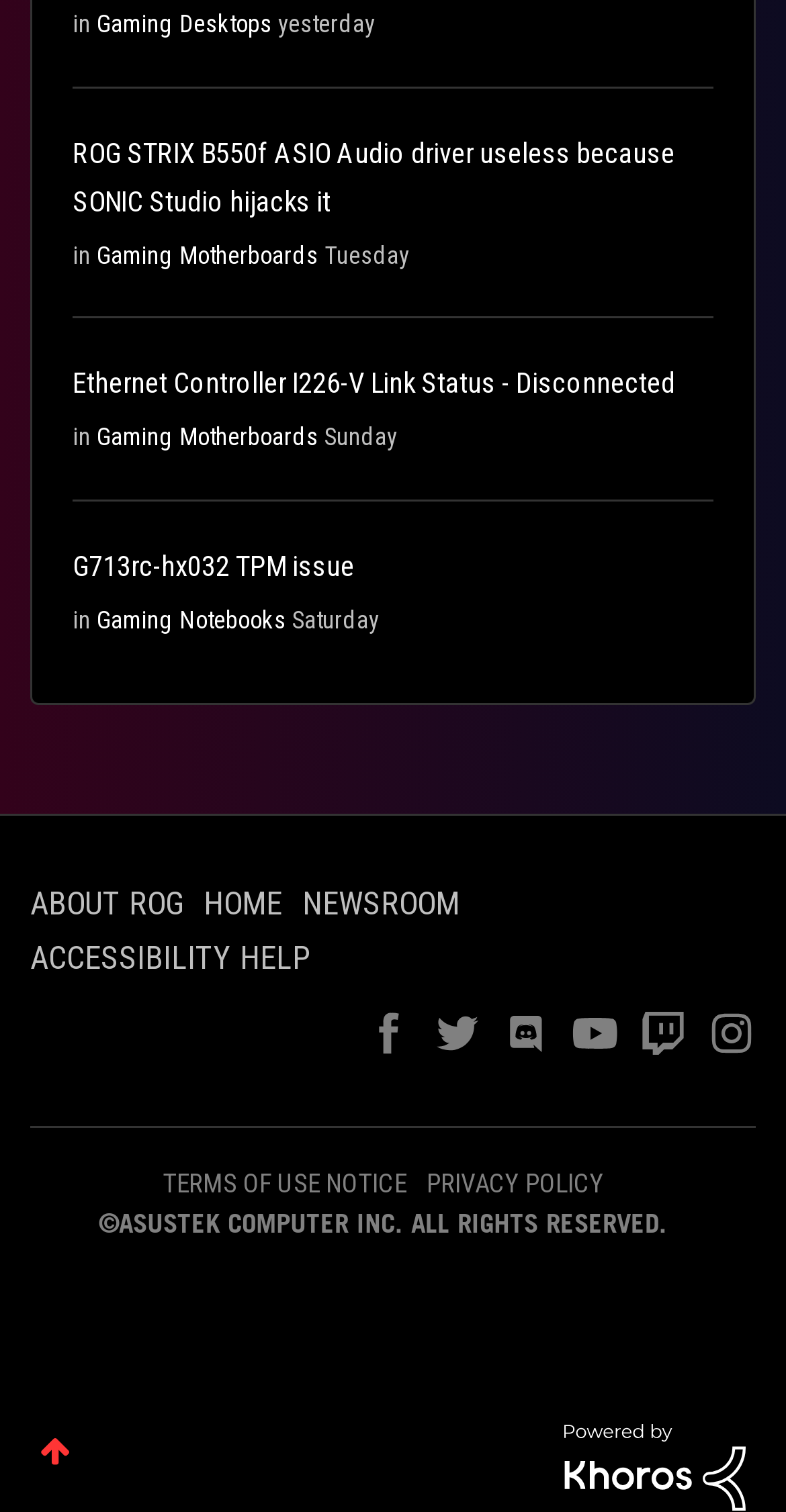Find the bounding box coordinates of the clickable area that will achieve the following instruction: "View ROG STRIX B550f ASIO Audio driver useless because SONIC Studio hijacks it".

[0.092, 0.09, 0.859, 0.144]